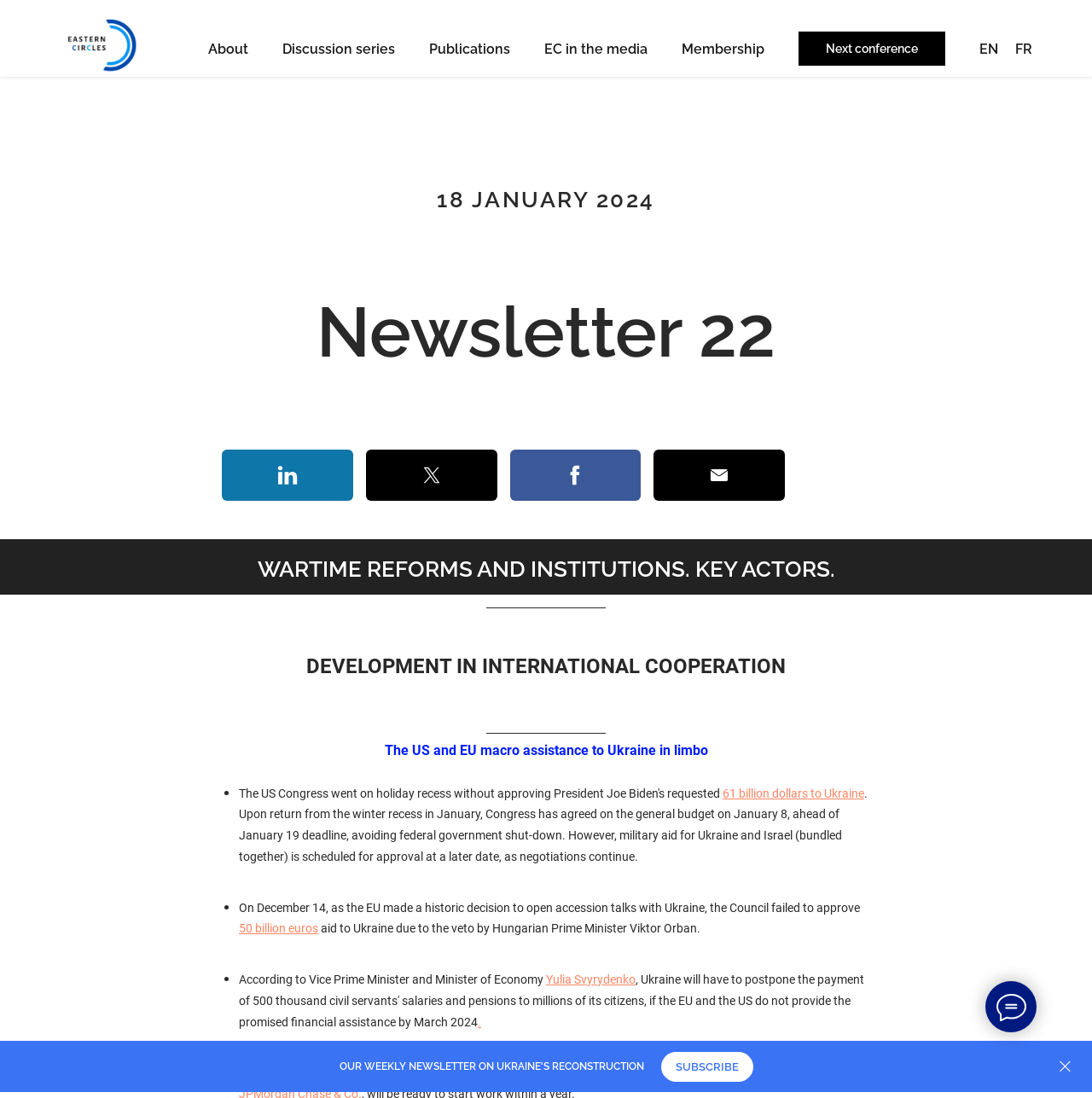Based on the element description, predict the bounding box coordinates (top-left x, top-left y, bottom-right x, bottom-right y) for the UI element in the screenshot: 50 billion euros

[0.219, 0.839, 0.291, 0.852]